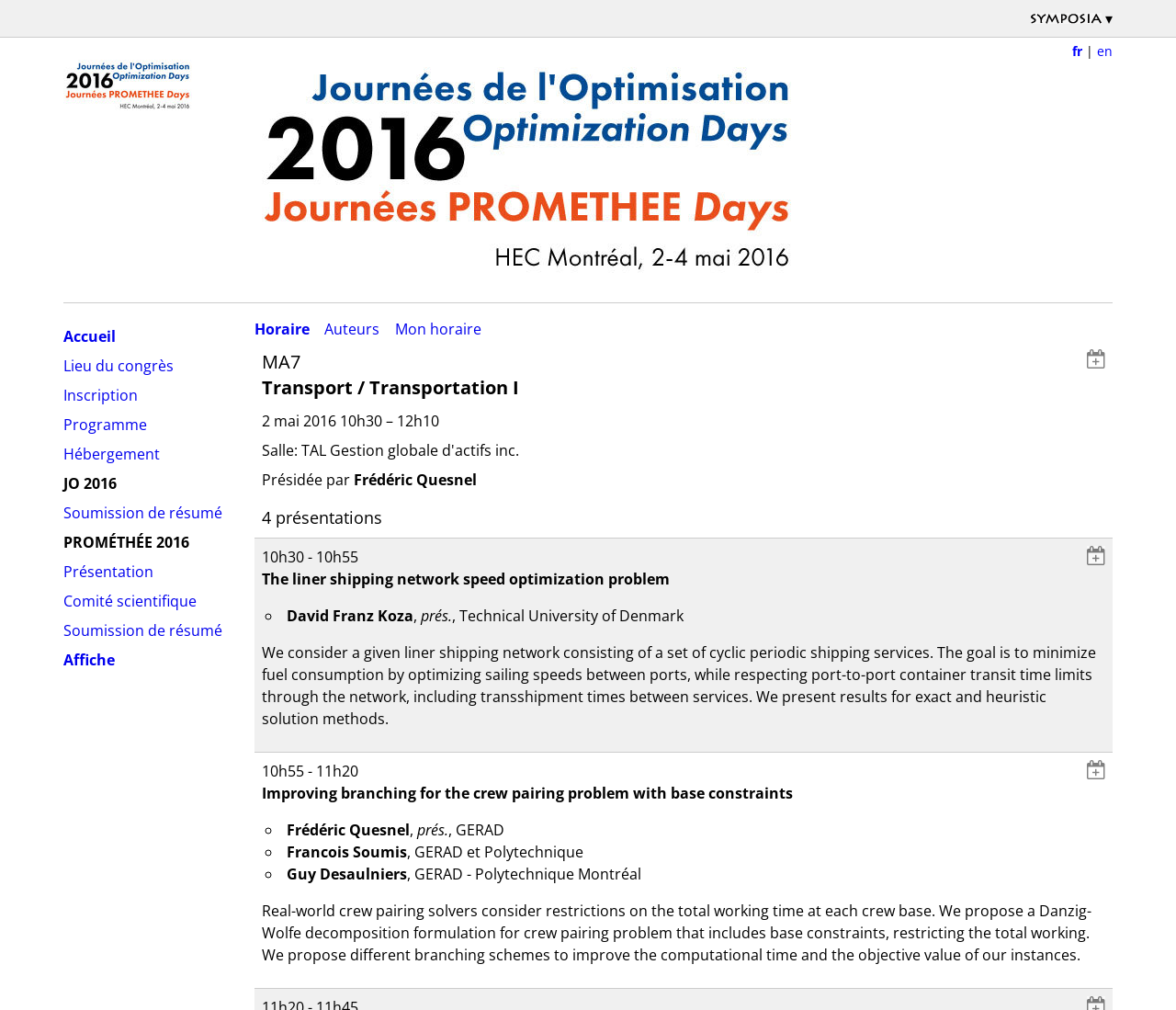Please mark the bounding box coordinates of the area that should be clicked to carry out the instruction: "Add this session to your personalized schedule".

[0.924, 0.346, 0.94, 0.37]